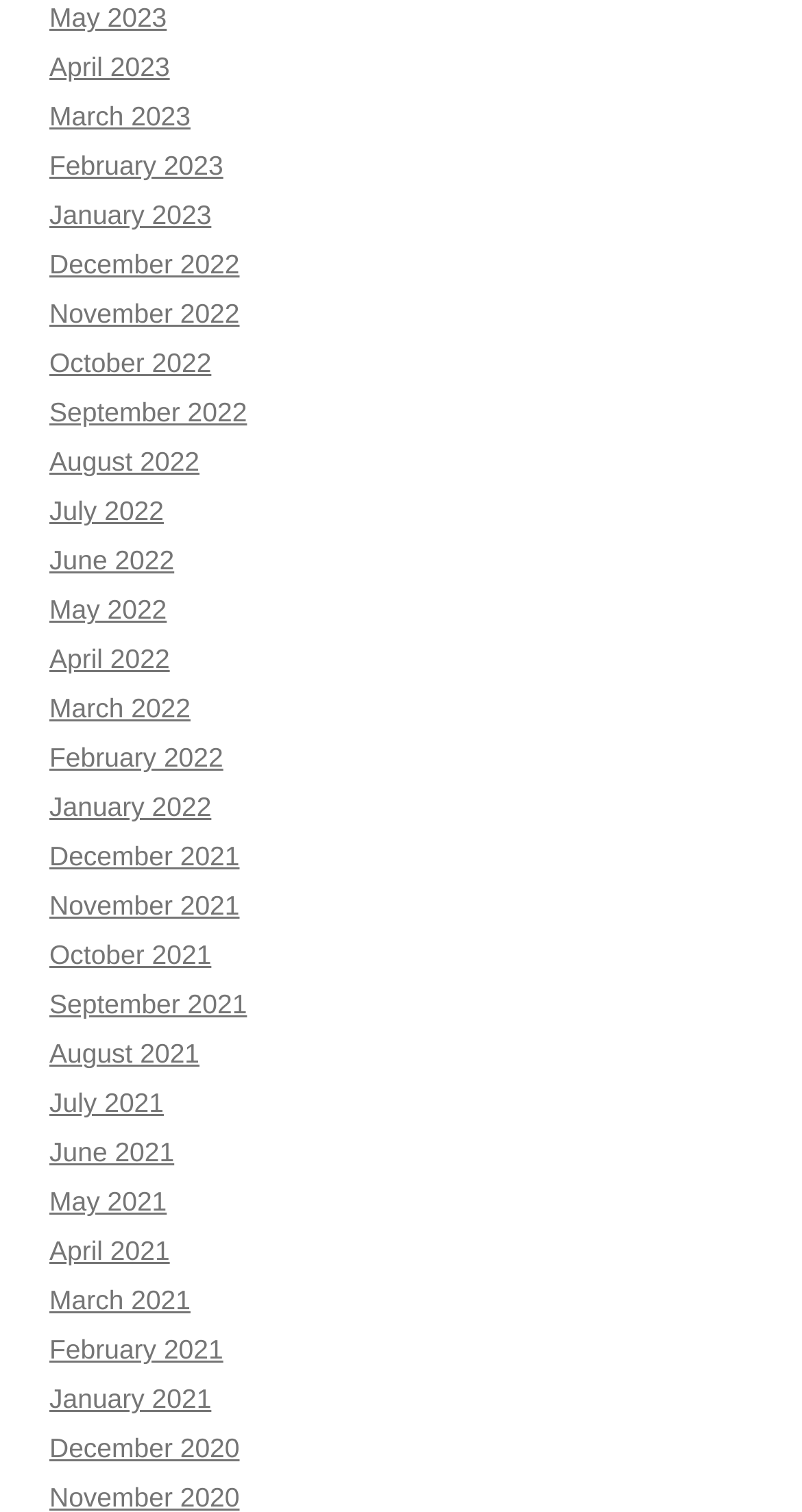Please indicate the bounding box coordinates of the element's region to be clicked to achieve the instruction: "View May 2023". Provide the coordinates as four float numbers between 0 and 1, i.e., [left, top, right, bottom].

[0.062, 0.002, 0.208, 0.022]